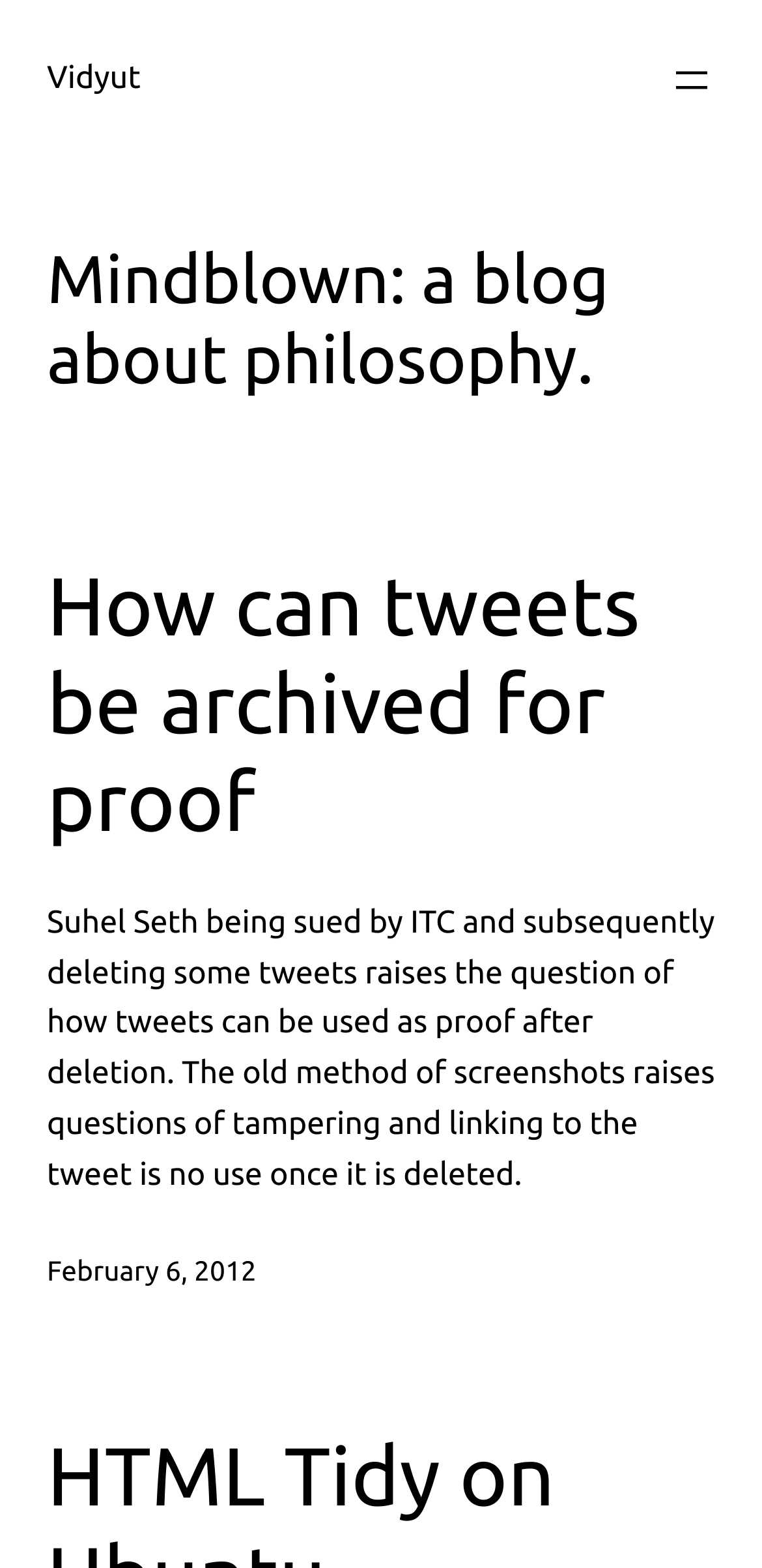Identify the bounding box of the HTML element described here: "Vidyut". Provide the coordinates as four float numbers between 0 and 1: [left, top, right, bottom].

[0.062, 0.039, 0.185, 0.062]